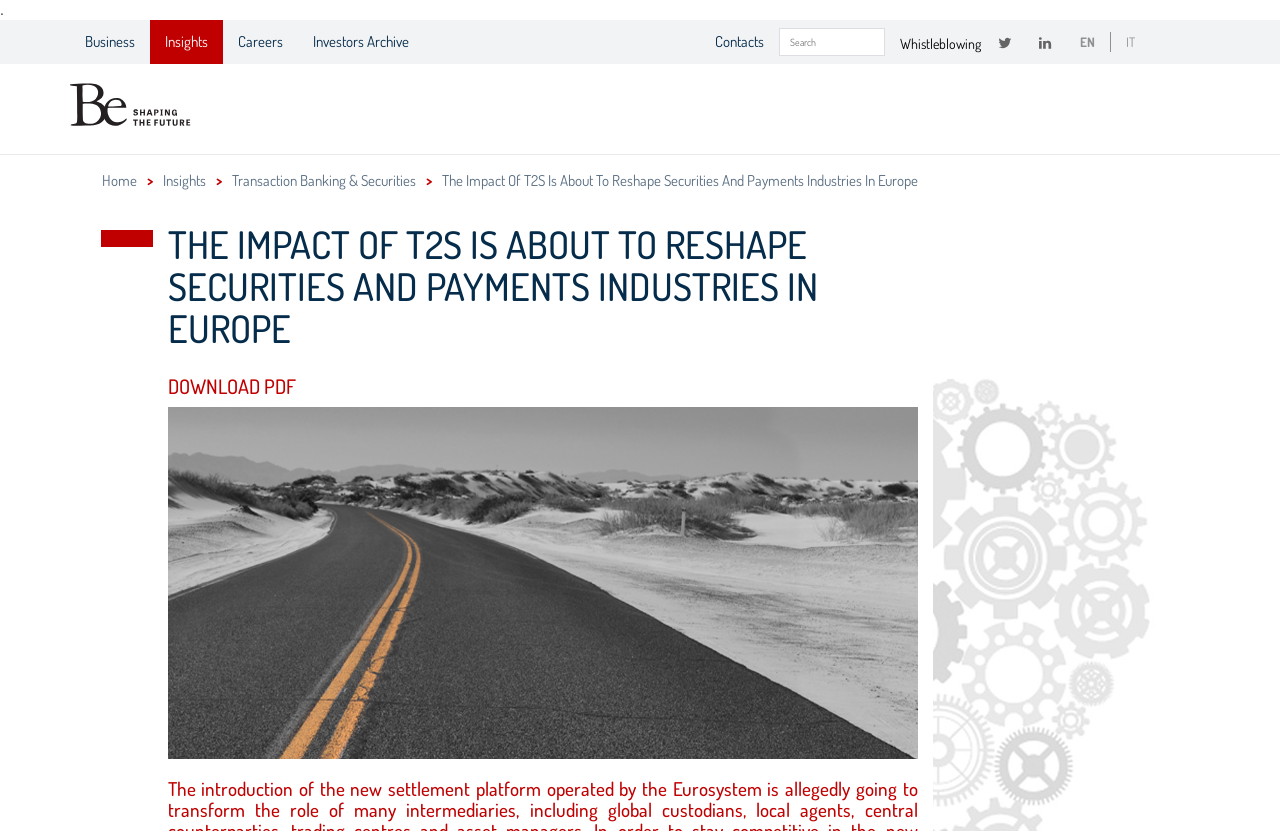Determine the bounding box coordinates for the area that needs to be clicked to fulfill this task: "Download PDF". The coordinates must be given as four float numbers between 0 and 1, i.e., [left, top, right, bottom].

[0.131, 0.449, 0.231, 0.48]